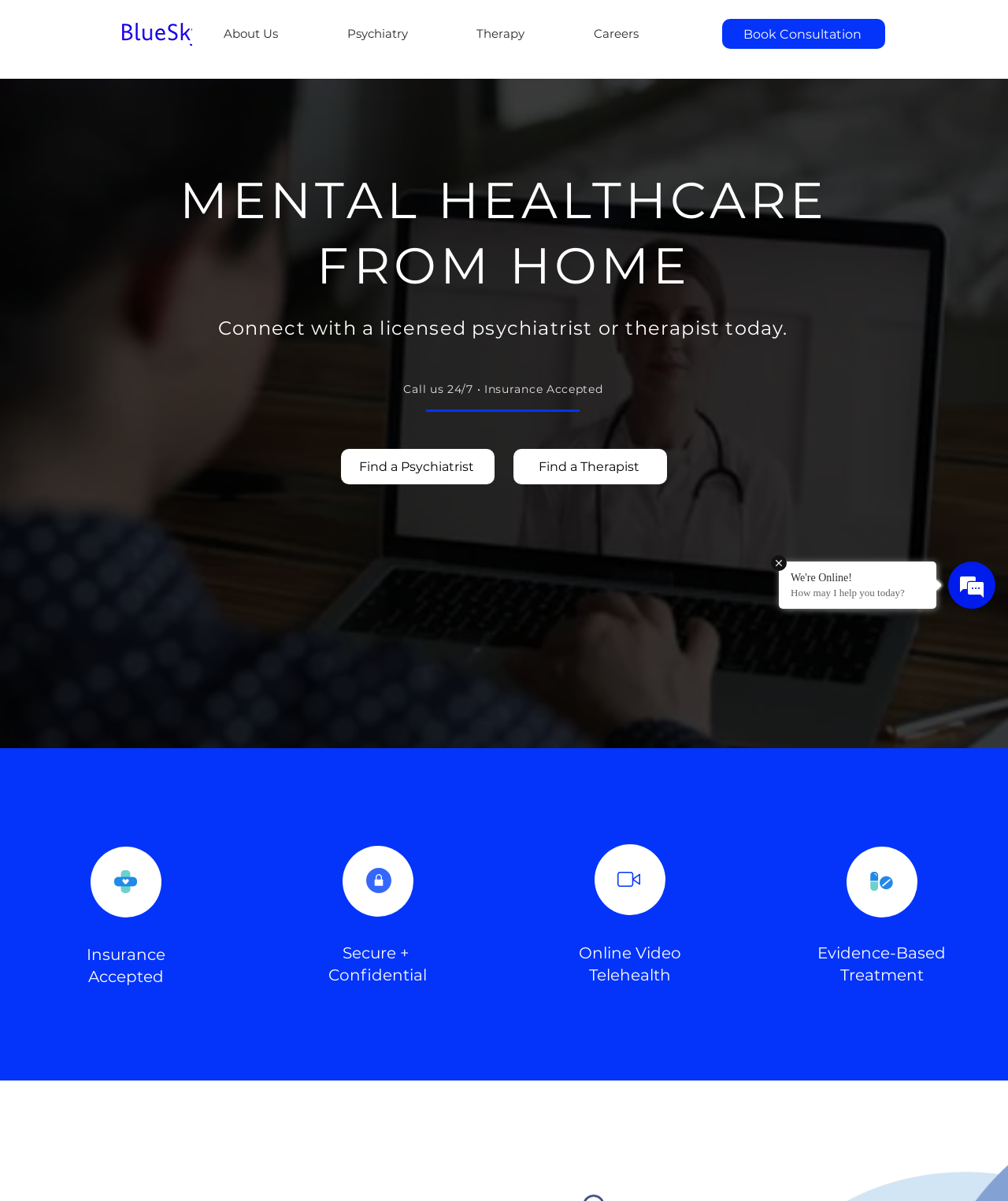Kindly provide the bounding box coordinates of the section you need to click on to fulfill the given instruction: "Book a consultation".

[0.716, 0.016, 0.878, 0.041]